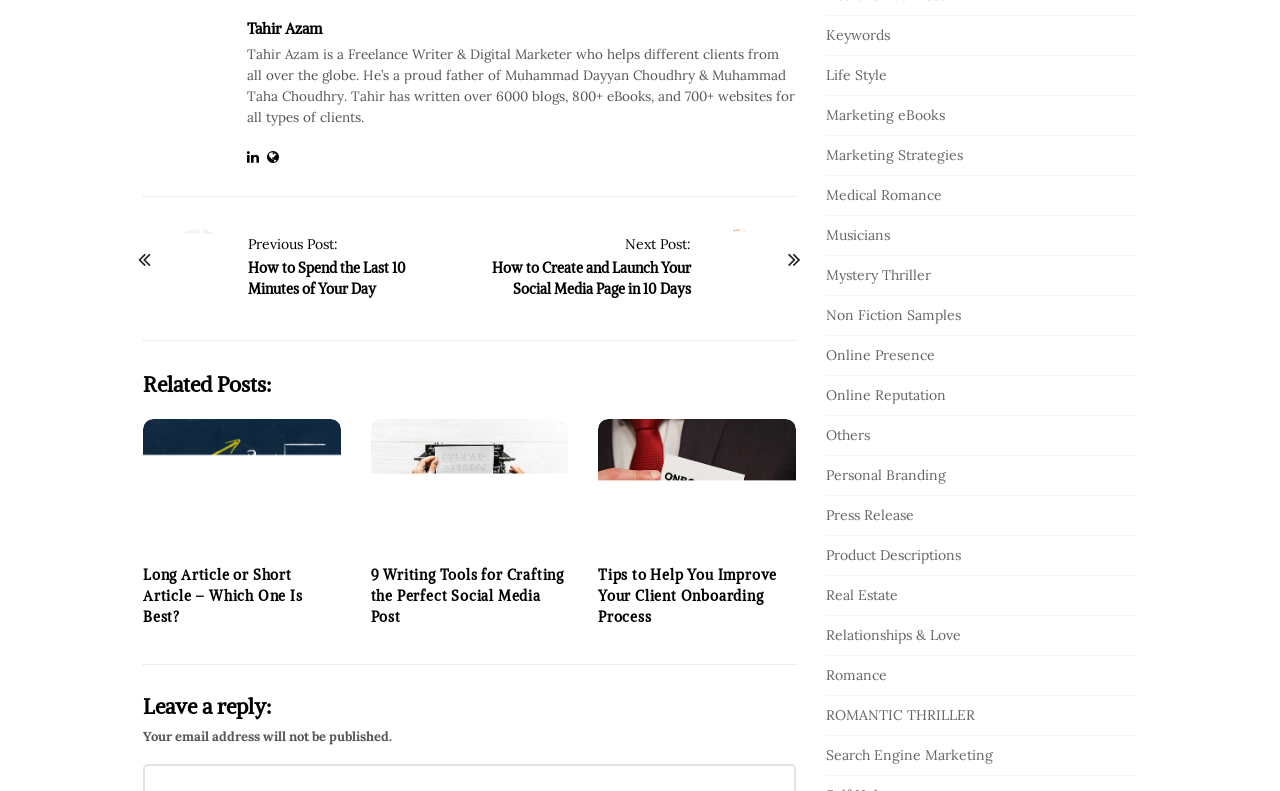Find the bounding box coordinates of the UI element according to this description: "ROMANTIC THRILLER".

[0.645, 0.893, 0.761, 0.915]